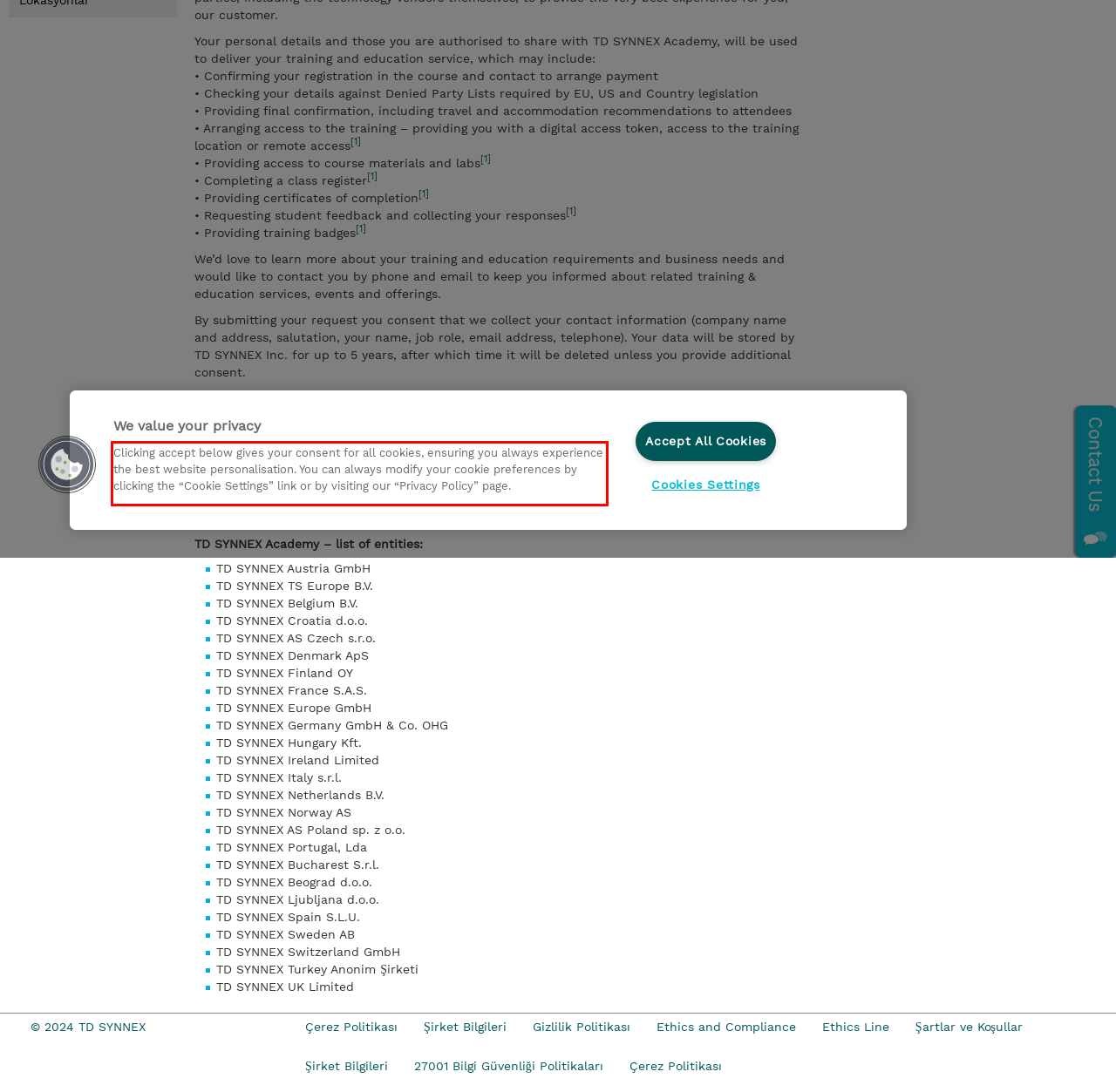Examine the screenshot of the webpage, locate the red bounding box, and perform OCR to extract the text contained within it.

Clicking accept below gives your consent for all cookies, ensuring you always experience the best website personalisation. You can always modify your cookie preferences by clicking the “Cookie Settings” link or by visiting our “Privacy Policy” page.